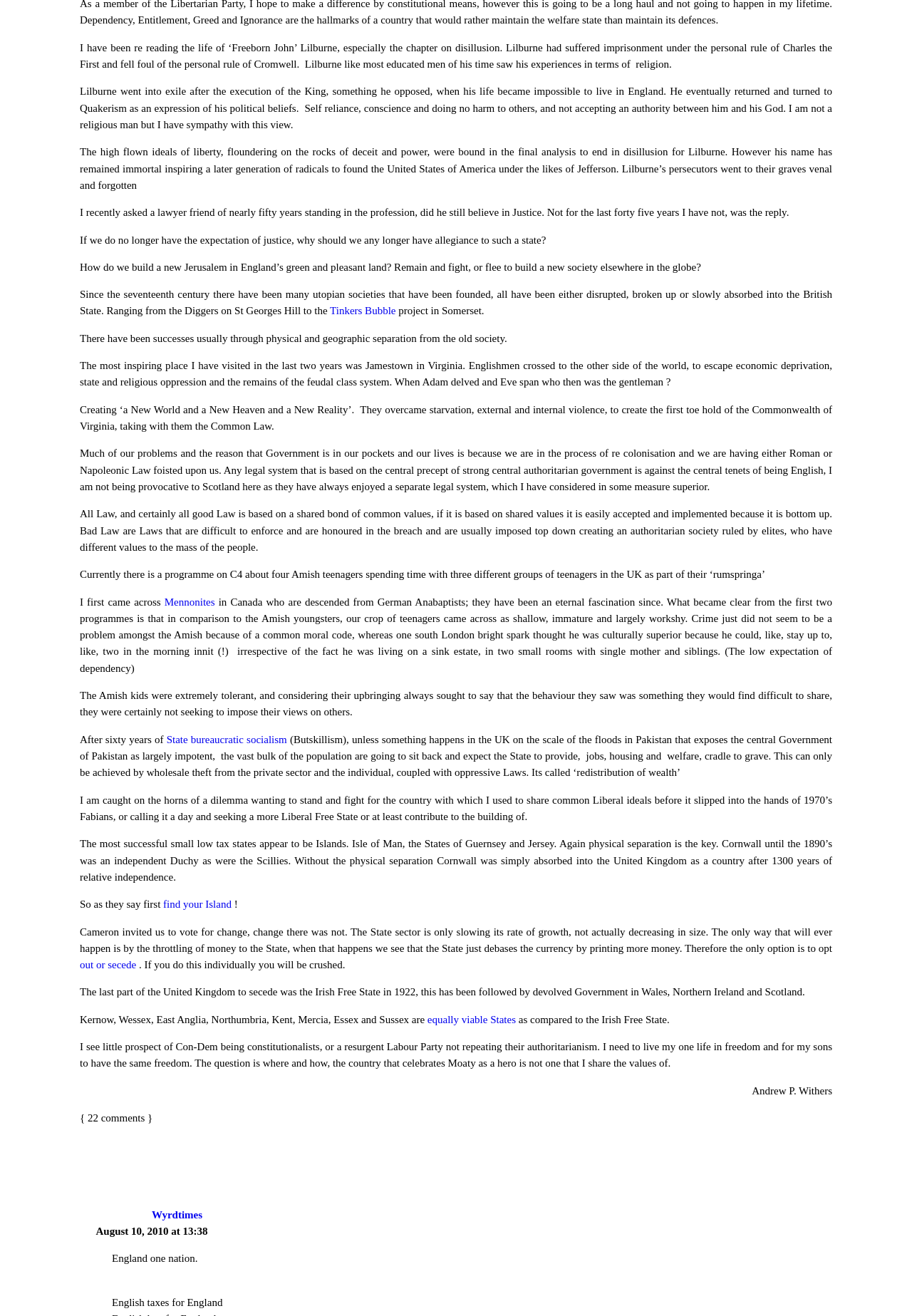Answer the question using only a single word or phrase: 
What is the tone of the text?

Reflective and critical